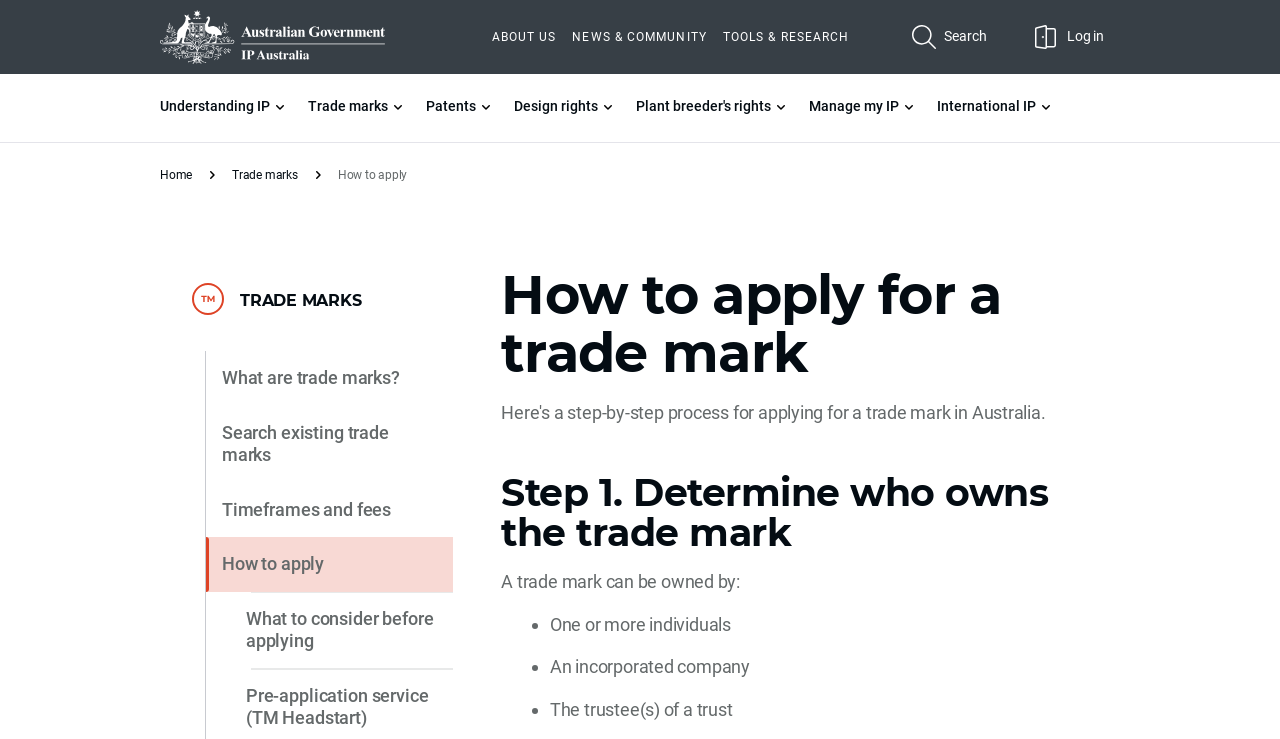What is the purpose of the 'Search' button?
Using the details from the image, give an elaborate explanation to answer the question.

The 'Search' button is located at the top right corner of the webpage, and it is likely used to search for specific content or information within the website, although the exact functionality is not explicitly stated.